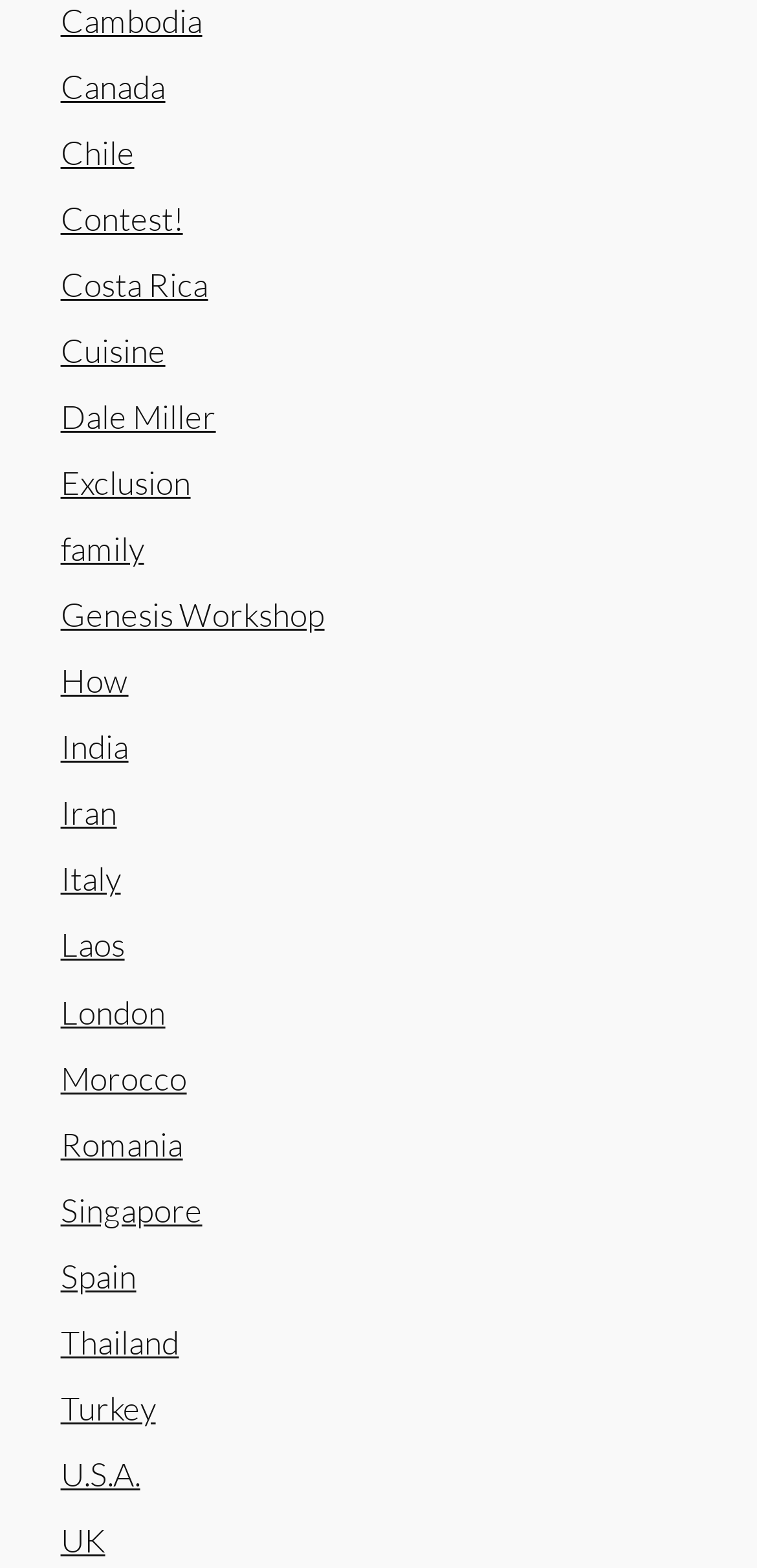Using a single word or phrase, answer the following question: 
What is the last link before 'Contest!'?

Chile